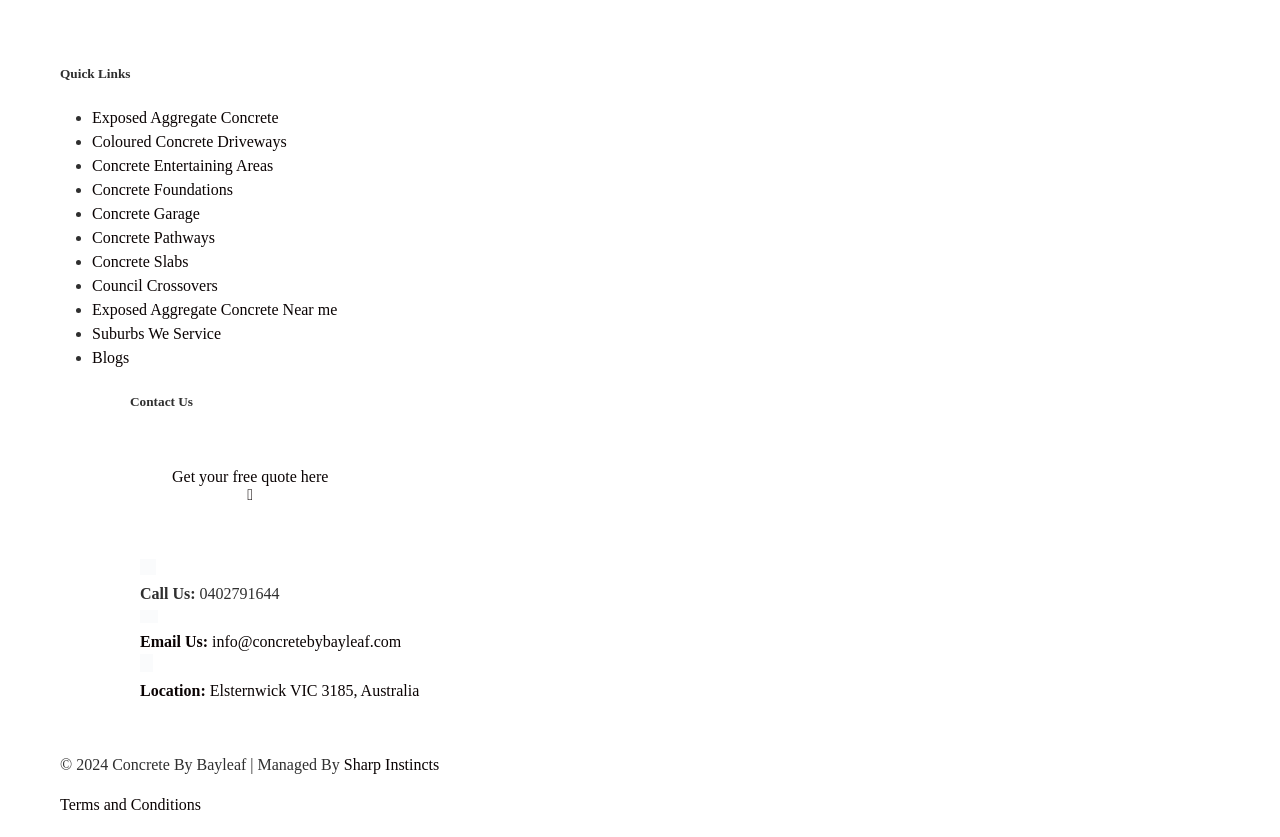Please determine the bounding box coordinates for the UI element described here. Use the format (top-left x, top-left y, bottom-right x, bottom-right y) with values bounded between 0 and 1: Exposed Aggregate Concrete Near me

[0.072, 0.36, 0.263, 0.382]